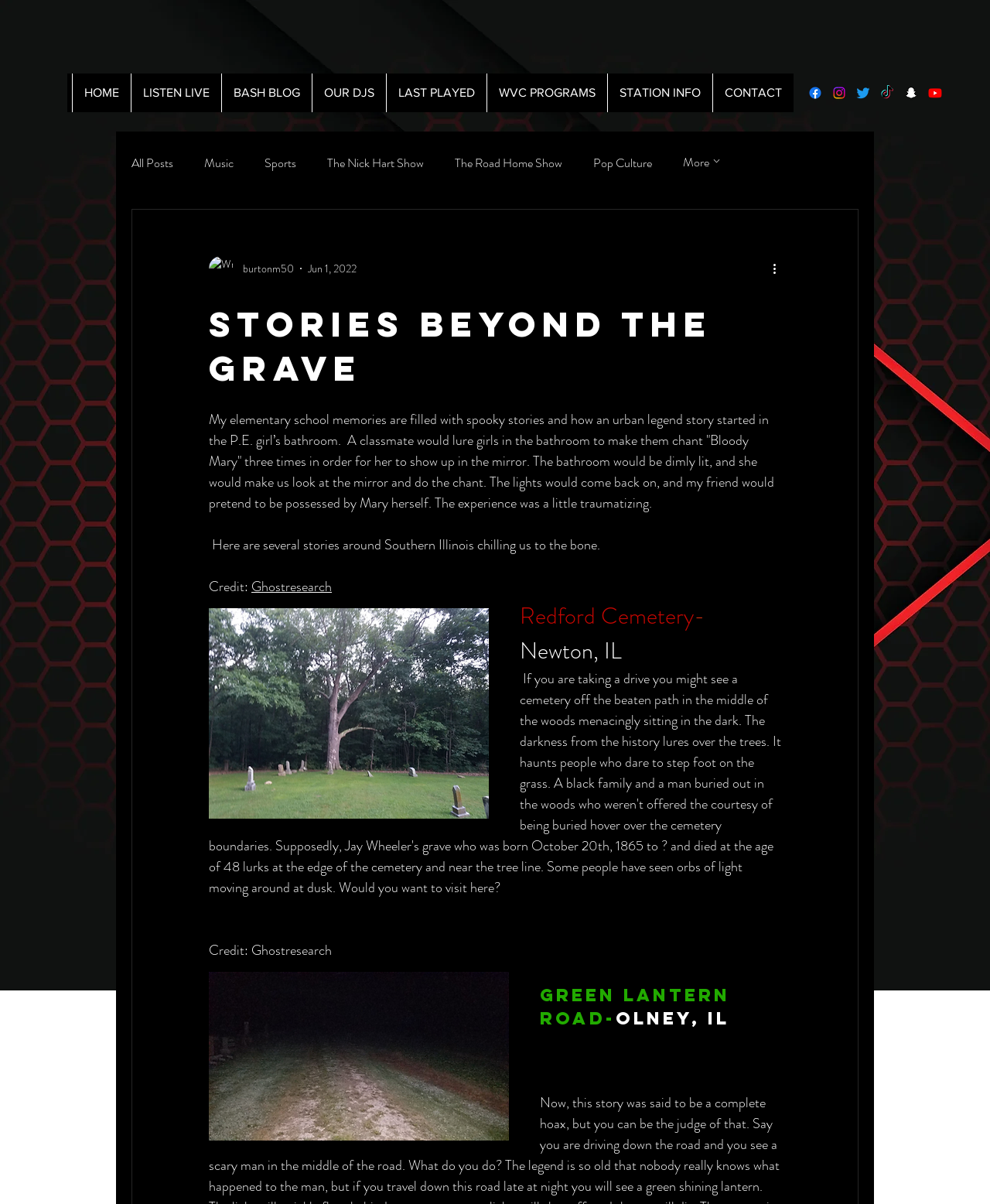What type of image is associated with the Facebook link?
Using the picture, provide a one-word or short phrase answer.

Facebook logo